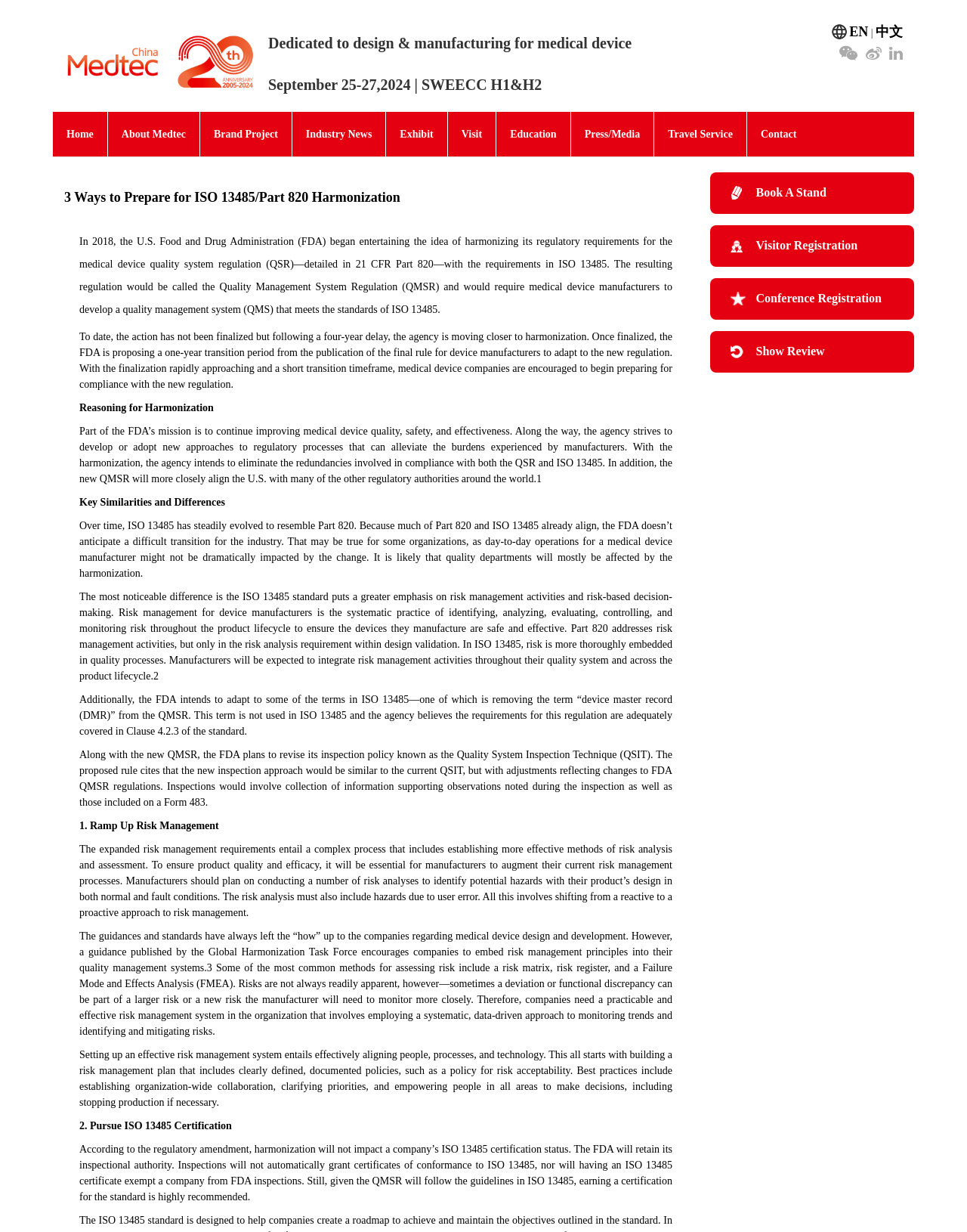Please determine the bounding box coordinates of the element's region to click in order to carry out the following instruction: "Click the 'About Medtec' link". The coordinates should be four float numbers between 0 and 1, i.e., [left, top, right, bottom].

[0.114, 0.091, 0.204, 0.127]